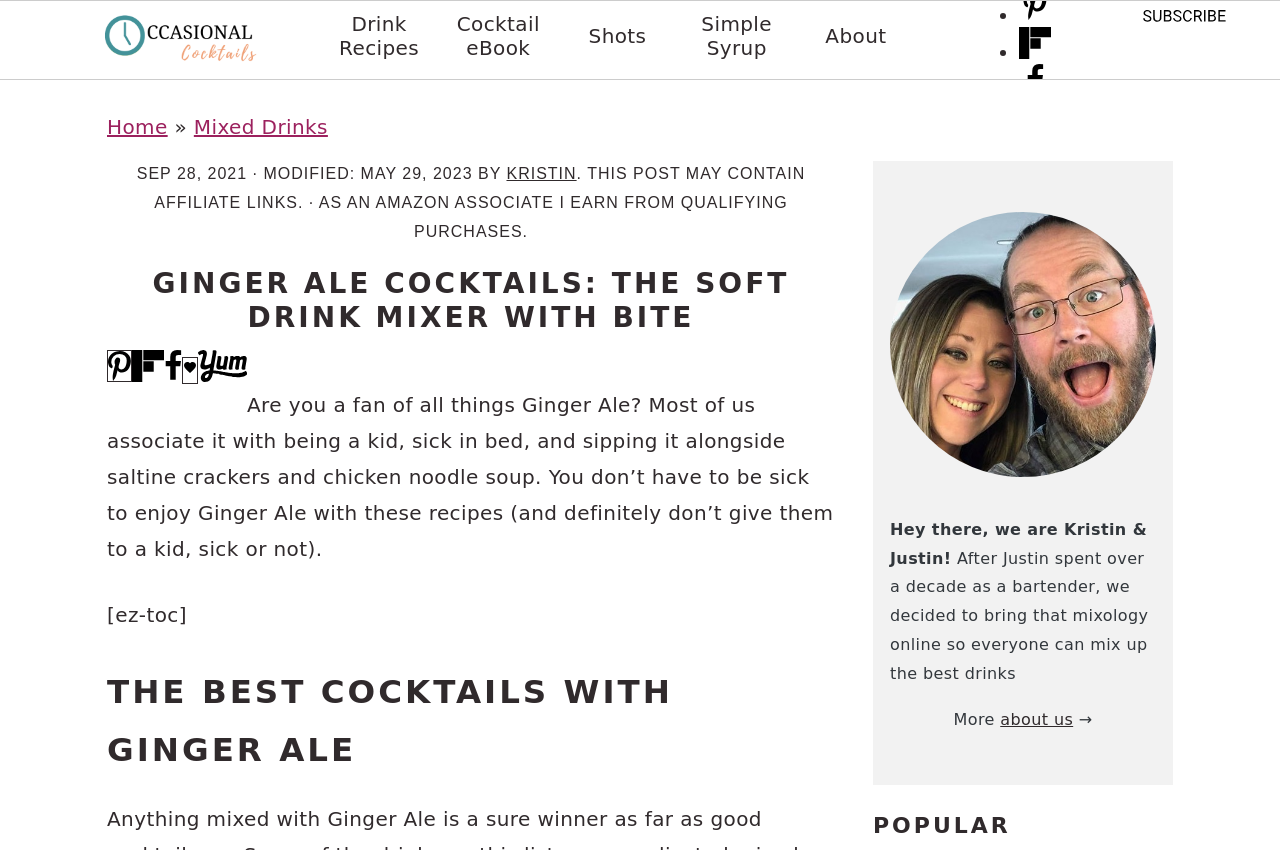Use the details in the image to answer the question thoroughly: 
What is the name of the author of this post?

I found the answer by looking at the breadcrumbs navigation section, where it says 'BY KRISTIN'. This indicates that KRISTIN is the author of the post.